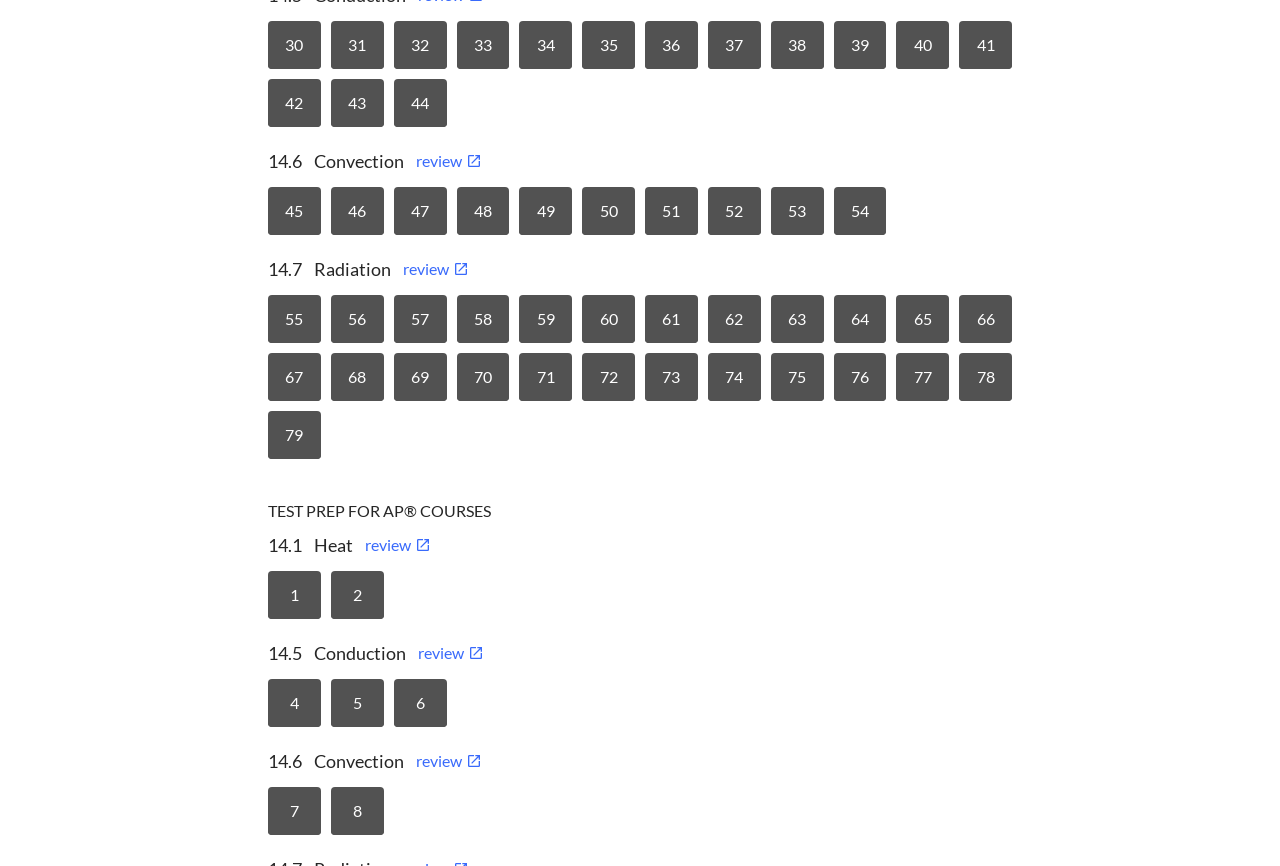Reply to the question below using a single word or brief phrase:
How many links are there in the first row?

10